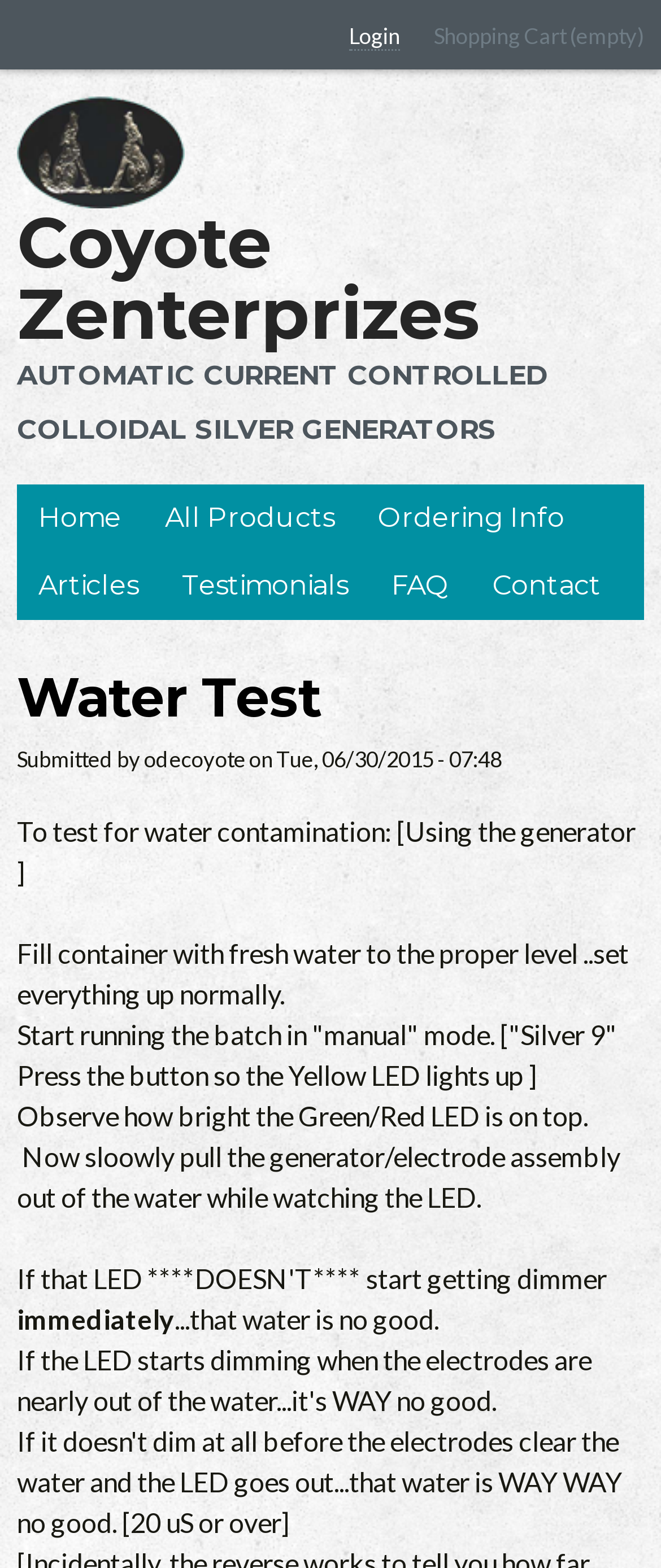Locate the bounding box coordinates of the UI element described by: "parent_node: Coyote Zenterprizes title="Home"". Provide the coordinates as four float numbers between 0 and 1, formatted as [left, top, right, bottom].

[0.026, 0.062, 0.279, 0.133]